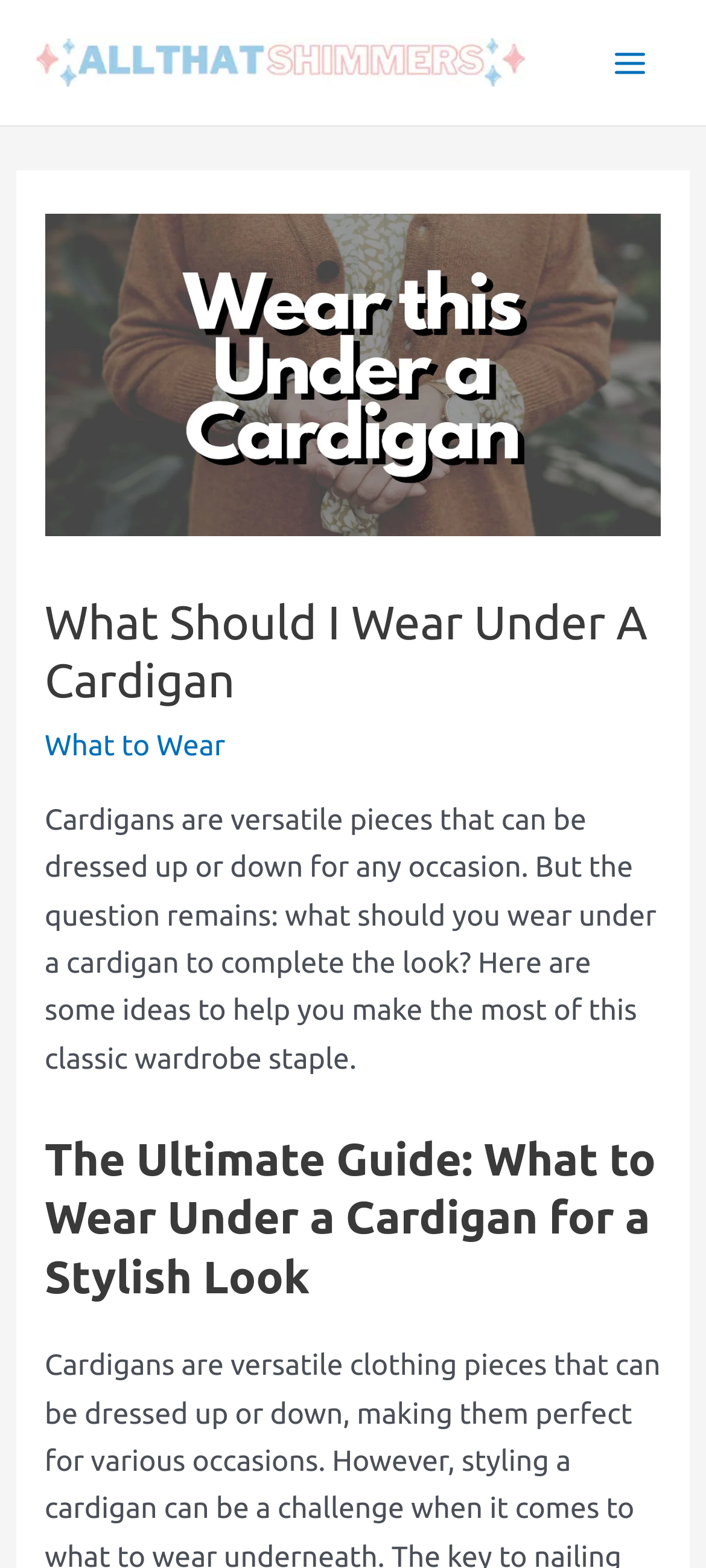Identify the primary heading of the webpage and provide its text.

What Should I Wear Under A Cardigan